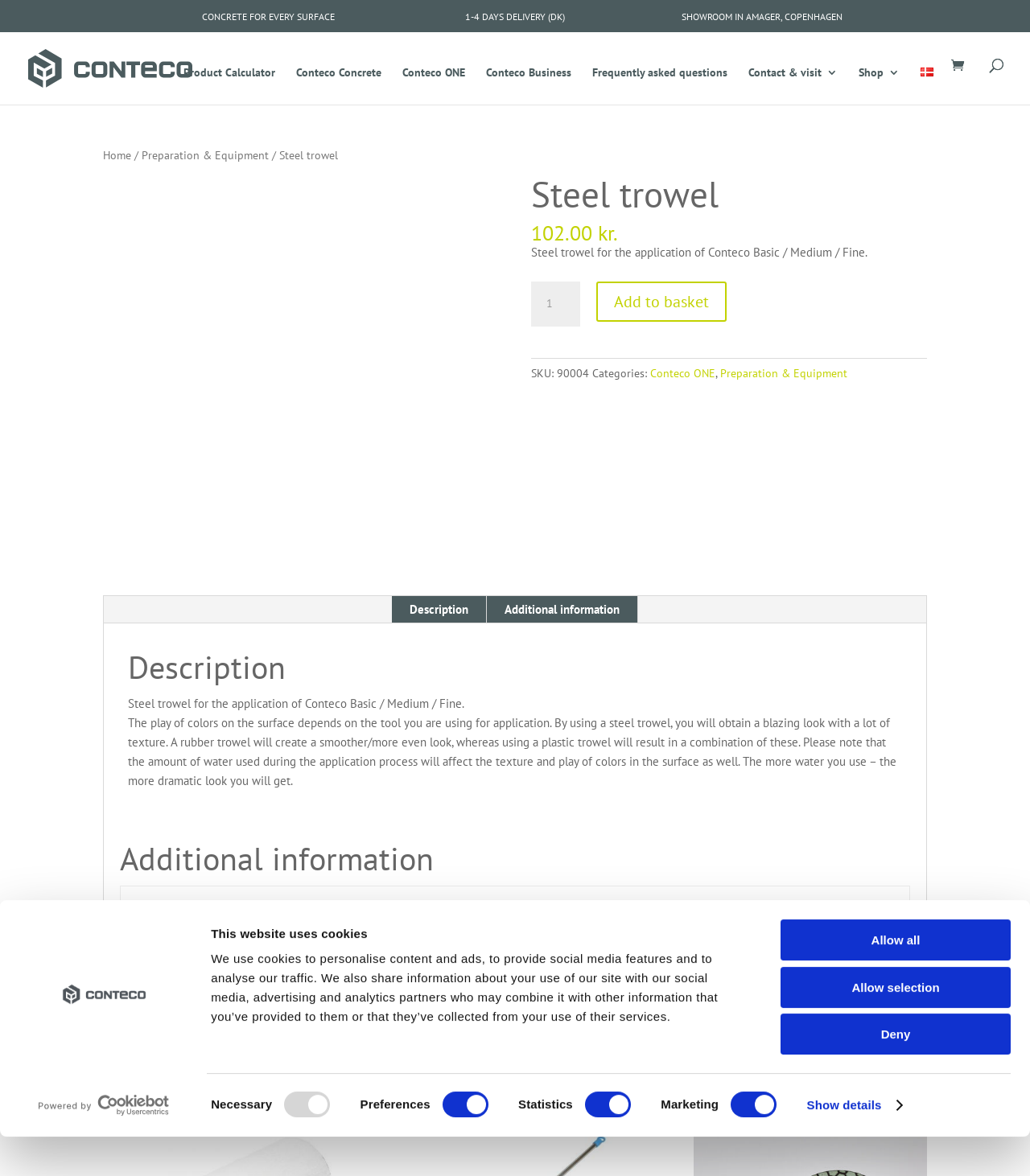What is the effect of using a steel trowel on the surface?
We need a detailed and exhaustive answer to the question. Please elaborate.

I found the effect of using a steel trowel on the surface by looking at the product description, which states that 'by using a steel trowel, you will obtain a blazing look with a lot of texture'.